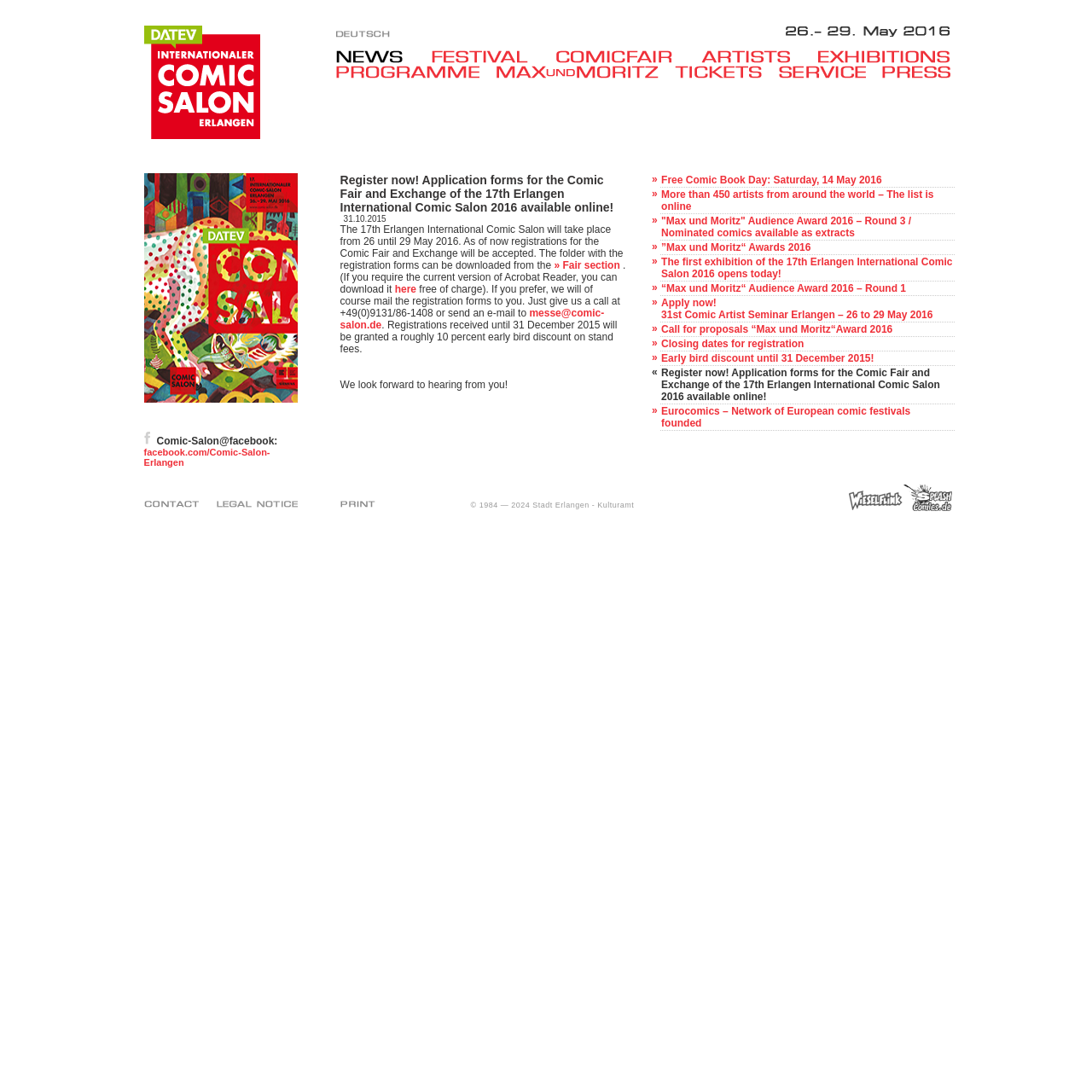Please give the bounding box coordinates of the area that should be clicked to fulfill the following instruction: "send an email to messe@comic-salon.de". The coordinates should be in the format of four float numbers from 0 to 1, i.e., [left, top, right, bottom].

[0.311, 0.281, 0.553, 0.303]